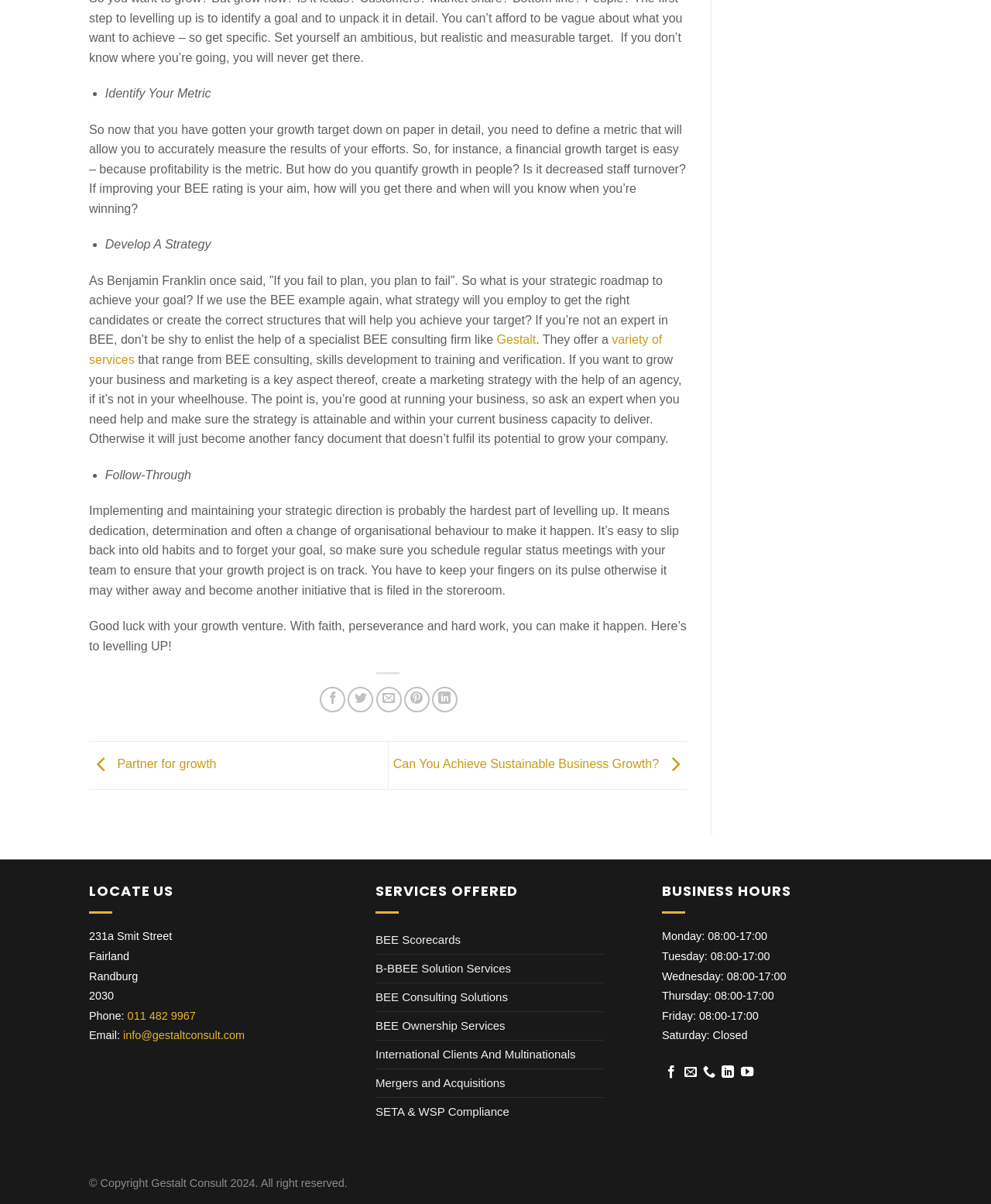Please locate the bounding box coordinates of the element's region that needs to be clicked to follow the instruction: "Click on 'Email to a Friend'". The bounding box coordinates should be provided as four float numbers between 0 and 1, i.e., [left, top, right, bottom].

[0.379, 0.57, 0.405, 0.592]